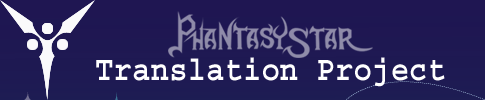What is the shape of the emblem on the left?
Please provide a single word or phrase in response based on the screenshot.

Abstract shapes